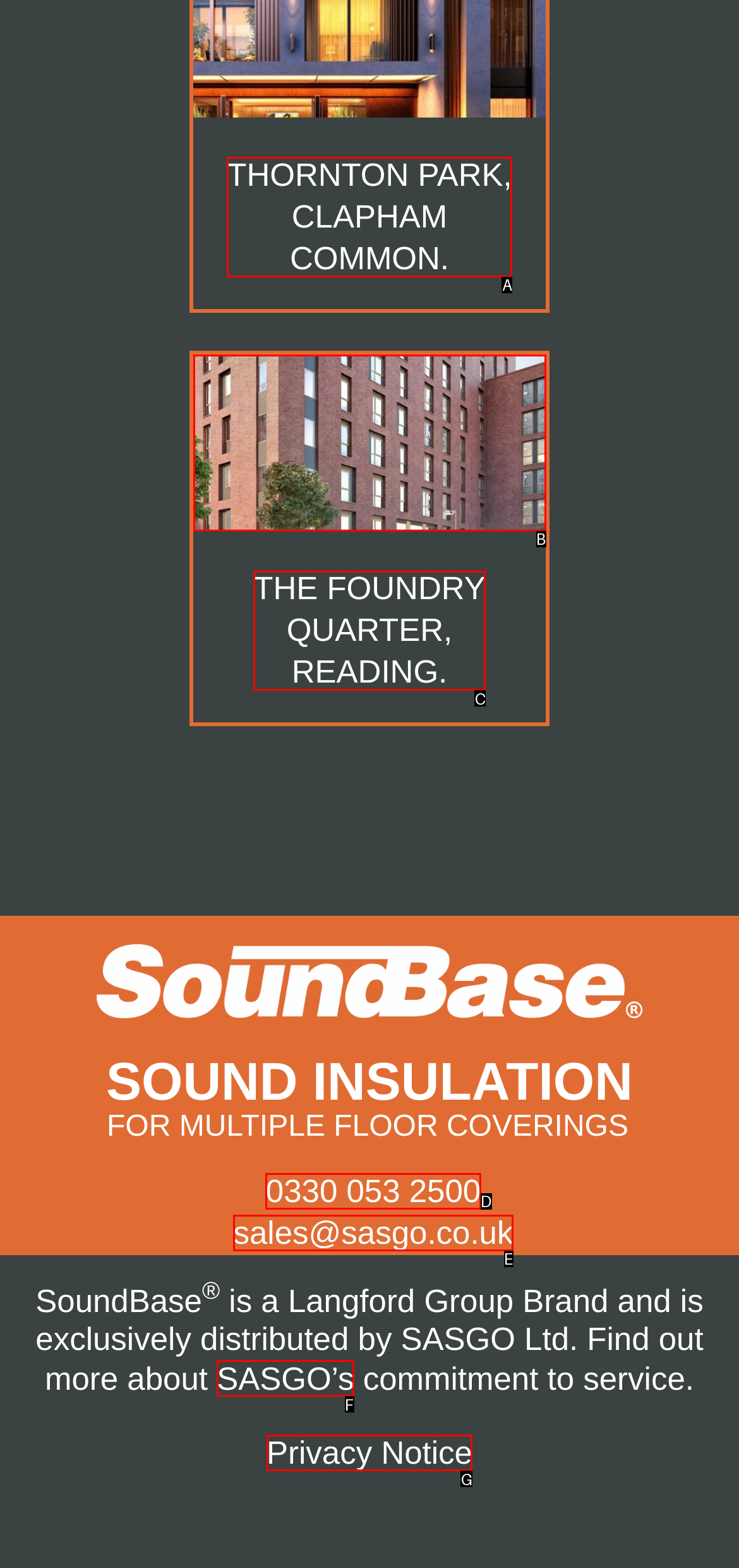Choose the HTML element that best fits the description: parent_node: THE FOUNDRY QUARTER, READING.. Answer with the option's letter directly.

B